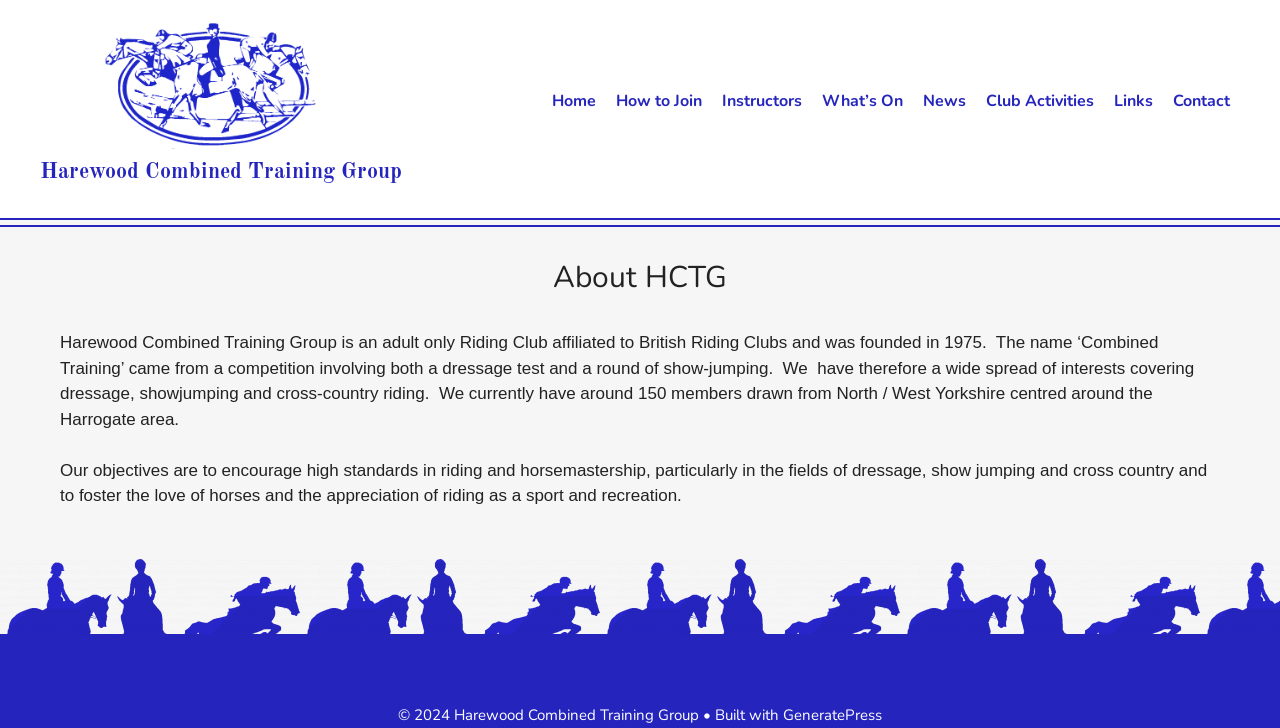What is the year the riding club was founded?
From the image, provide a succinct answer in one word or a short phrase.

1975